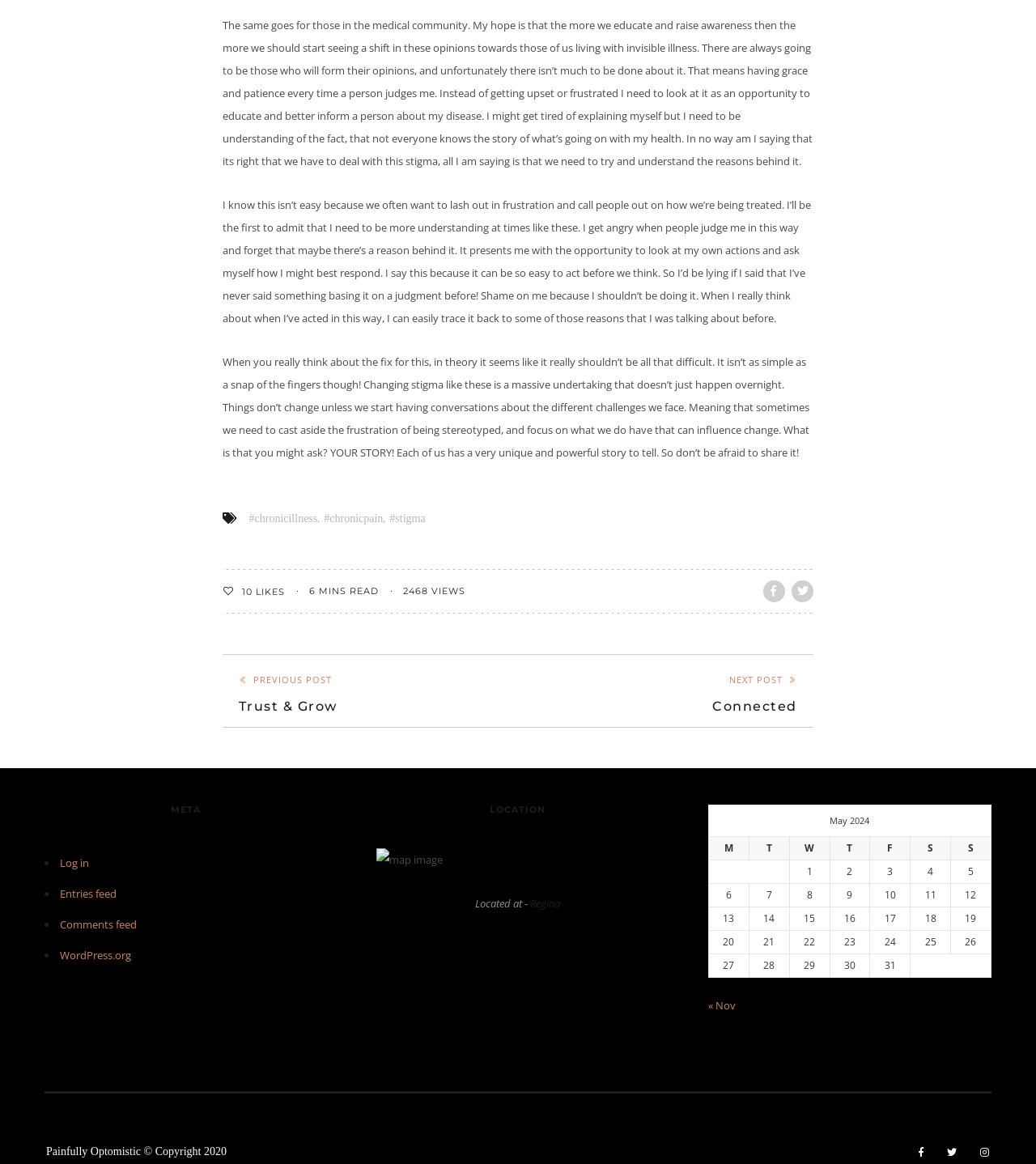How many views does the article have?
Please provide a detailed and comprehensive answer to the question.

The number of views can be found at the bottom of the page, where it says '2468 VIEWS'.